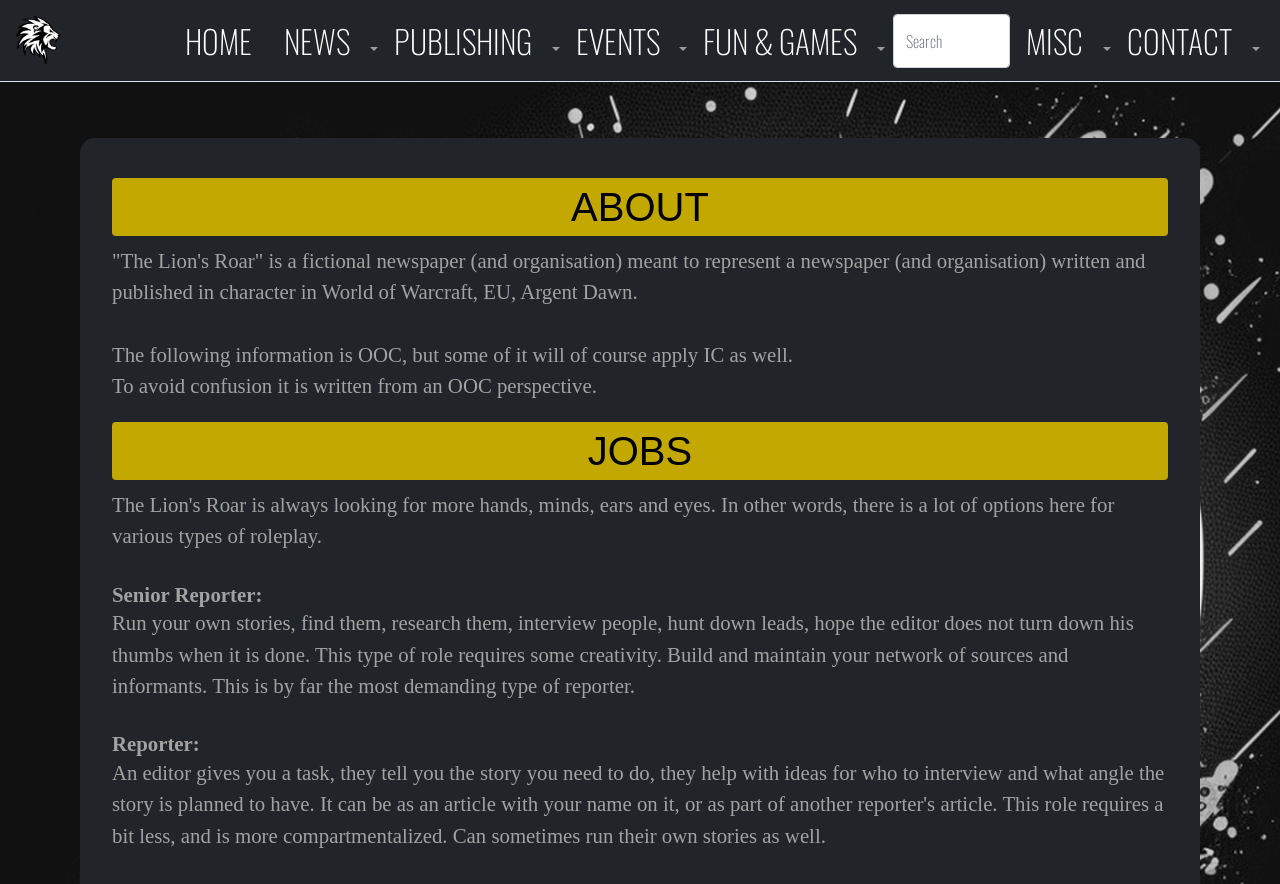Respond to the question with just a single word or phrase: 
How many main navigation links are present?

7